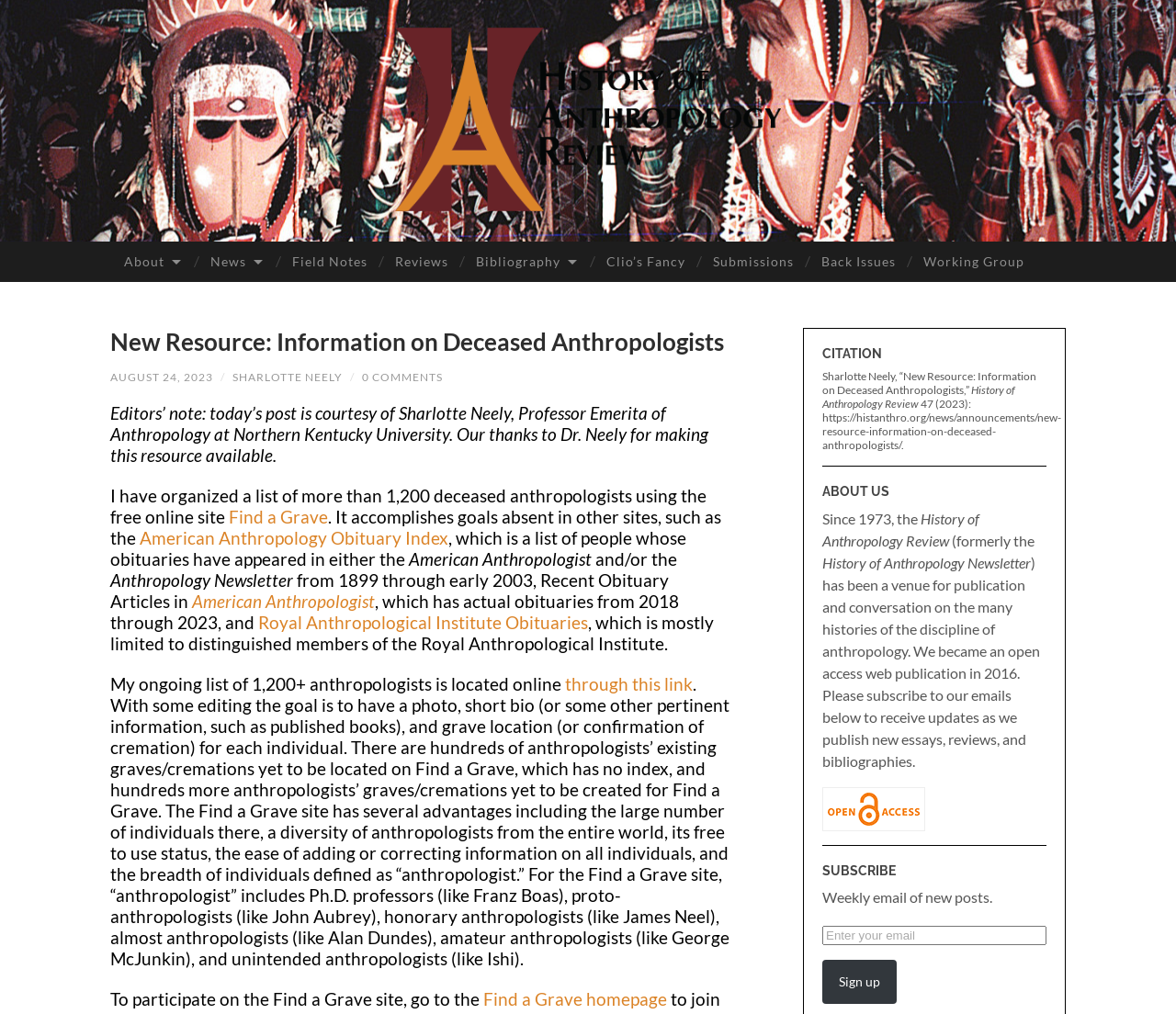Given the description "August 24, 2023", provide the bounding box coordinates of the corresponding UI element.

[0.094, 0.365, 0.181, 0.379]